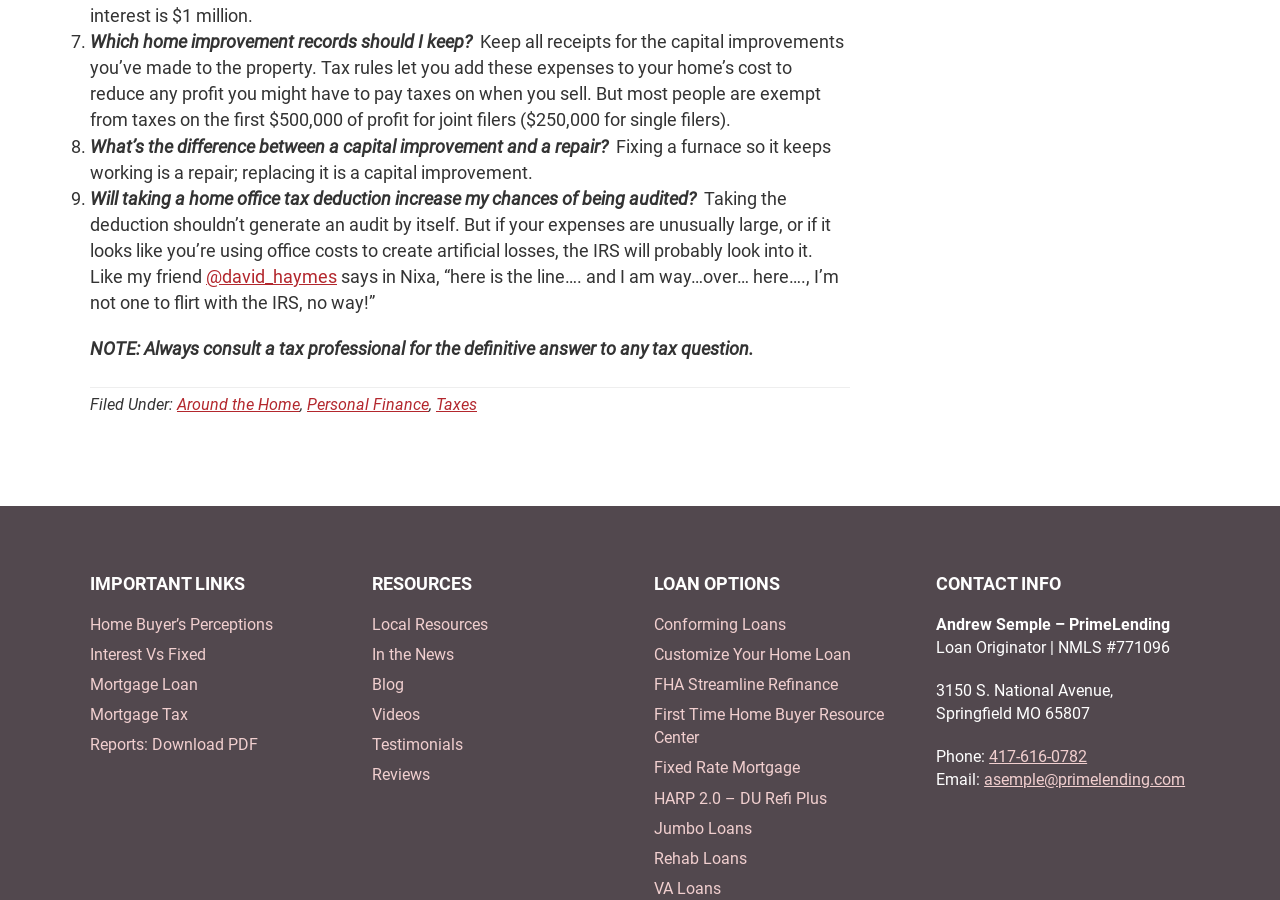Based on the visual content of the image, answer the question thoroughly: What type of expenses can reduce profit taxes on a home sale?

According to the webpage, keeping receipts for capital improvements made to a property can reduce profit taxes on a home sale. This is because tax rules allow adding these expenses to the home's cost to reduce any profit that might be subject to taxes.